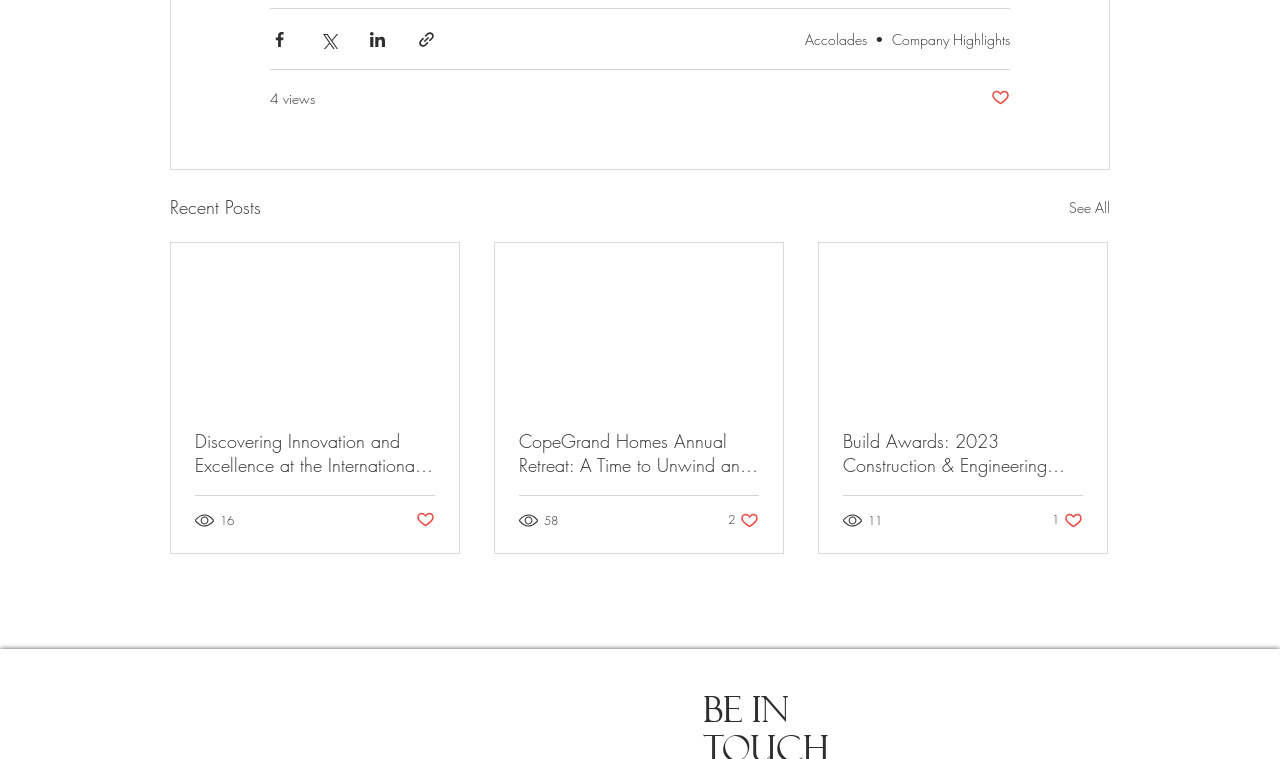Pinpoint the bounding box coordinates of the element you need to click to execute the following instruction: "Read the article about discovering innovation". The bounding box should be represented by four float numbers between 0 and 1, in the format [left, top, right, bottom].

[0.152, 0.566, 0.34, 0.629]